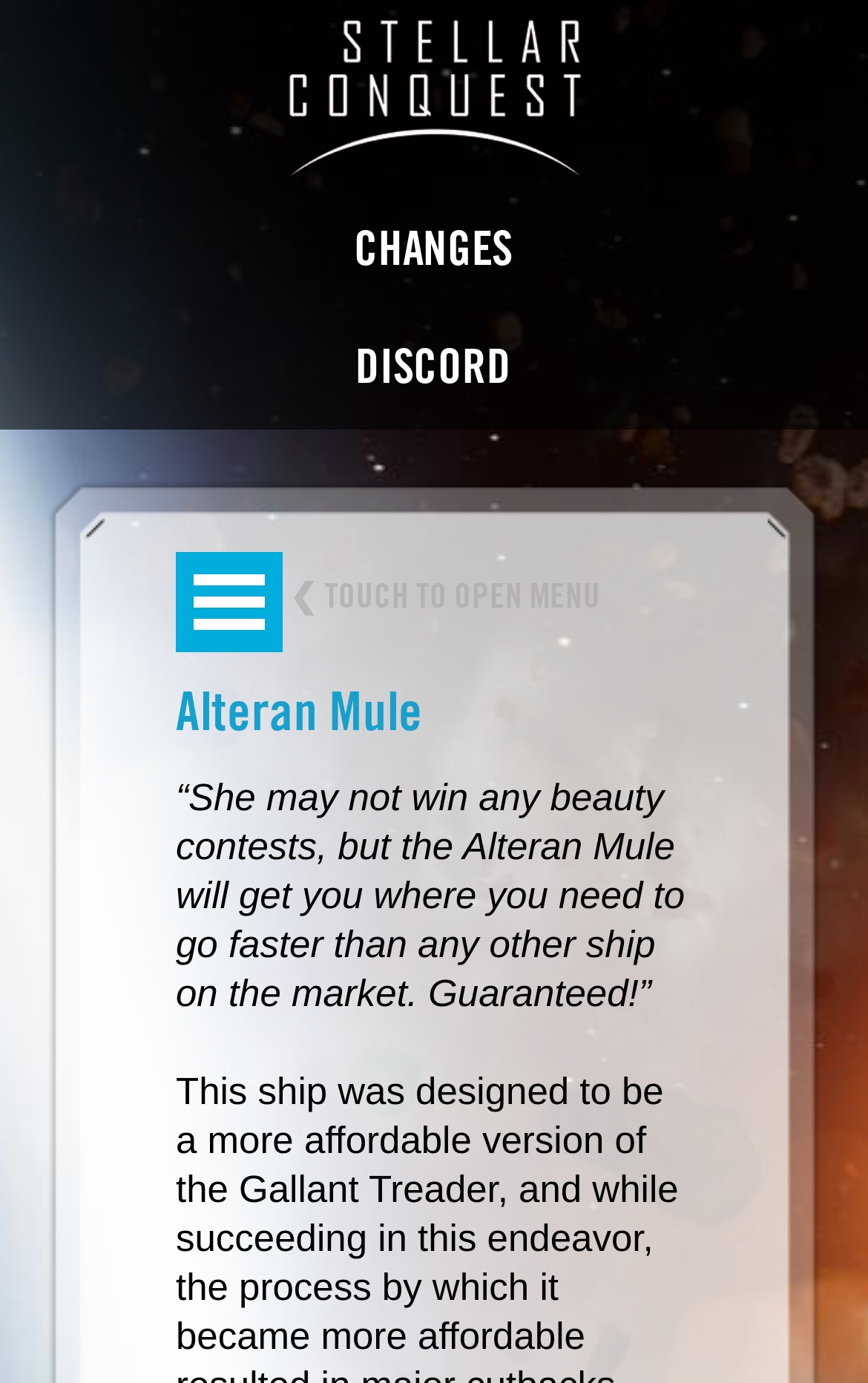Based on what you see in the screenshot, provide a thorough answer to this question: What is the name of the ship described on this page?

By looking at the webpage, I can see a heading element with the text 'Alteran Mule', which suggests that this page is describing a ship with this name.